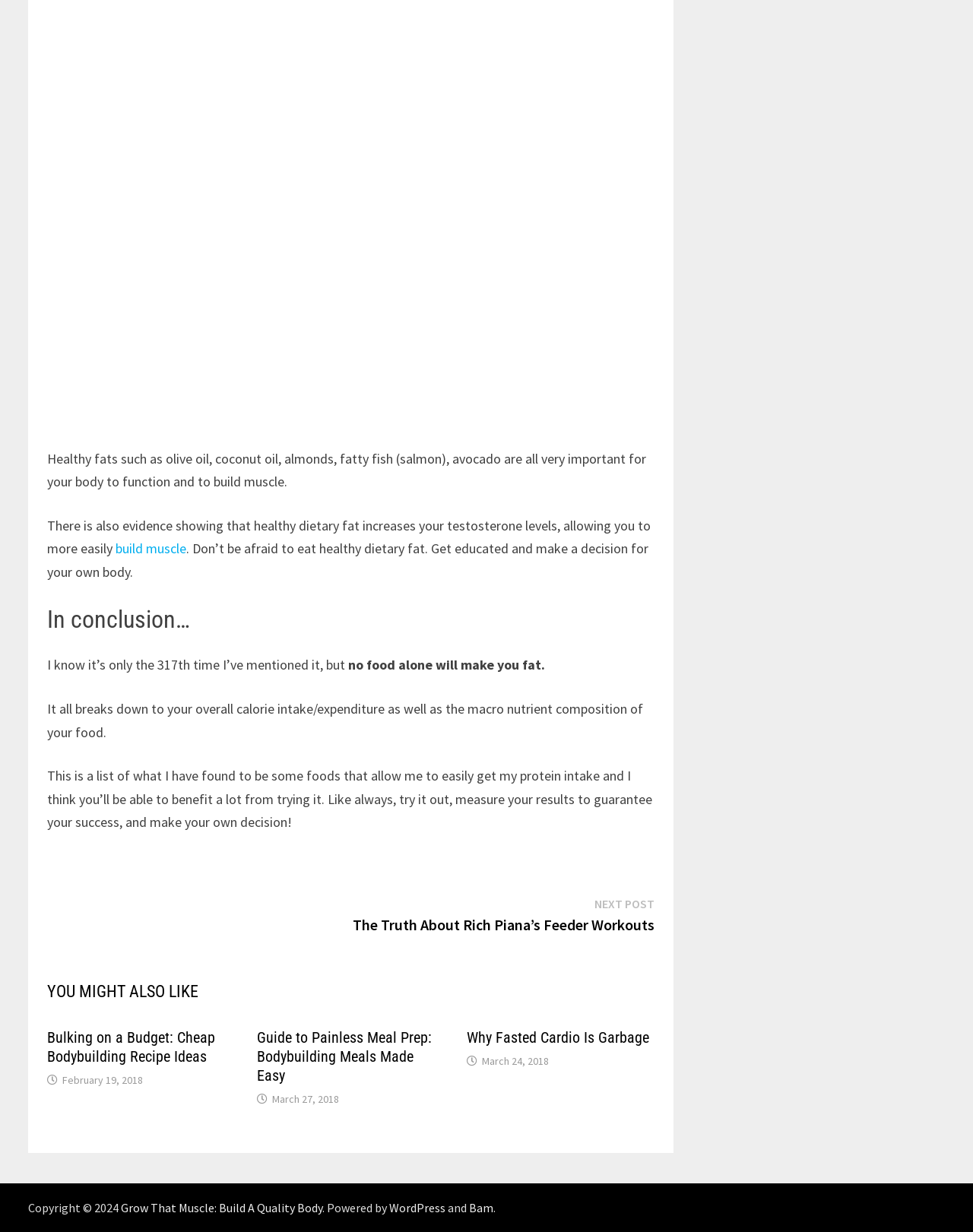Identify the bounding box coordinates of the clickable section necessary to follow the following instruction: "Visit the website 'Grow That Muscle: Build A Quality Body'". The coordinates should be presented as four float numbers from 0 to 1, i.e., [left, top, right, bottom].

[0.124, 0.955, 0.331, 0.968]